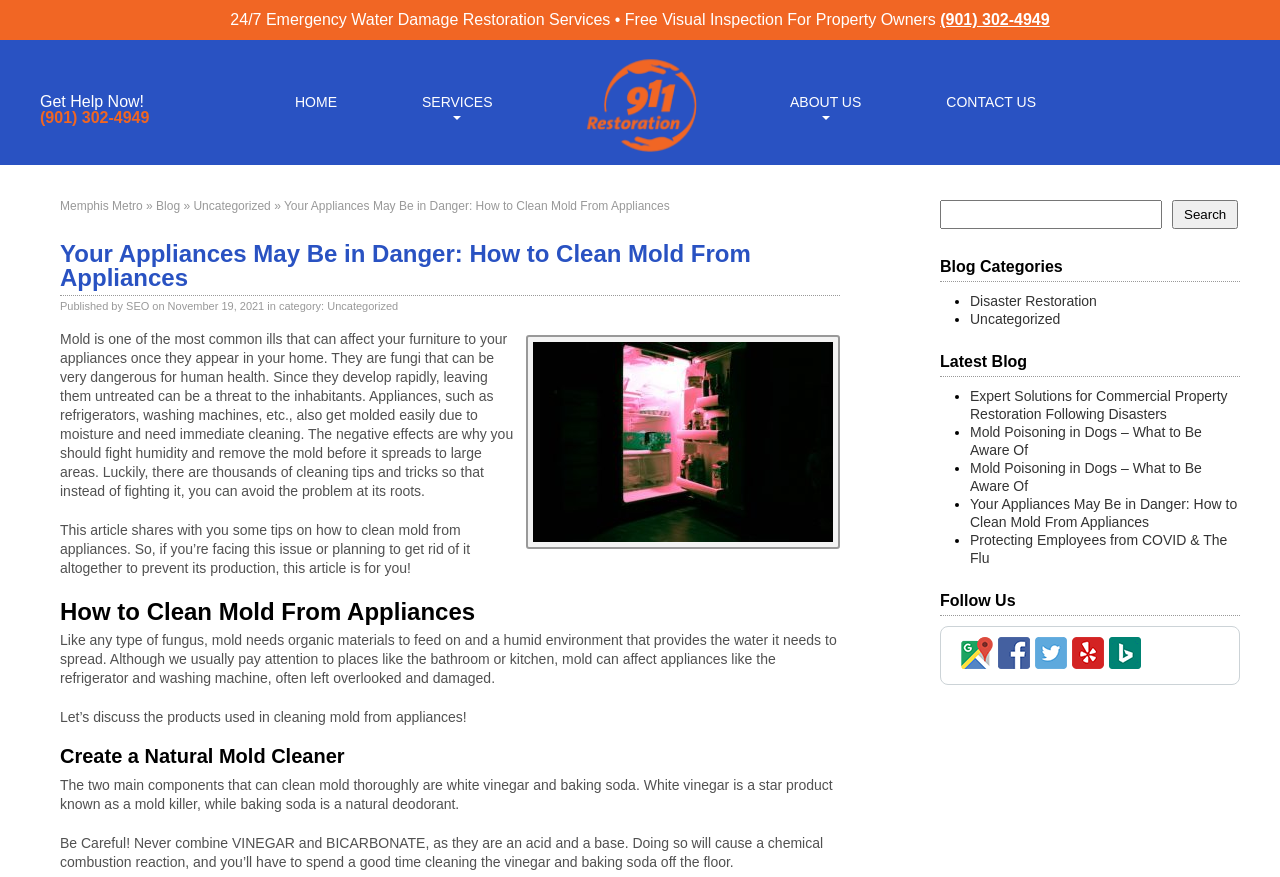From the webpage screenshot, identify the region described by Memphis Metro. Provide the bounding box coordinates as (top-left x, top-left y, bottom-right x, bottom-right y), with each value being a floating point number between 0 and 1.

[0.047, 0.227, 0.111, 0.243]